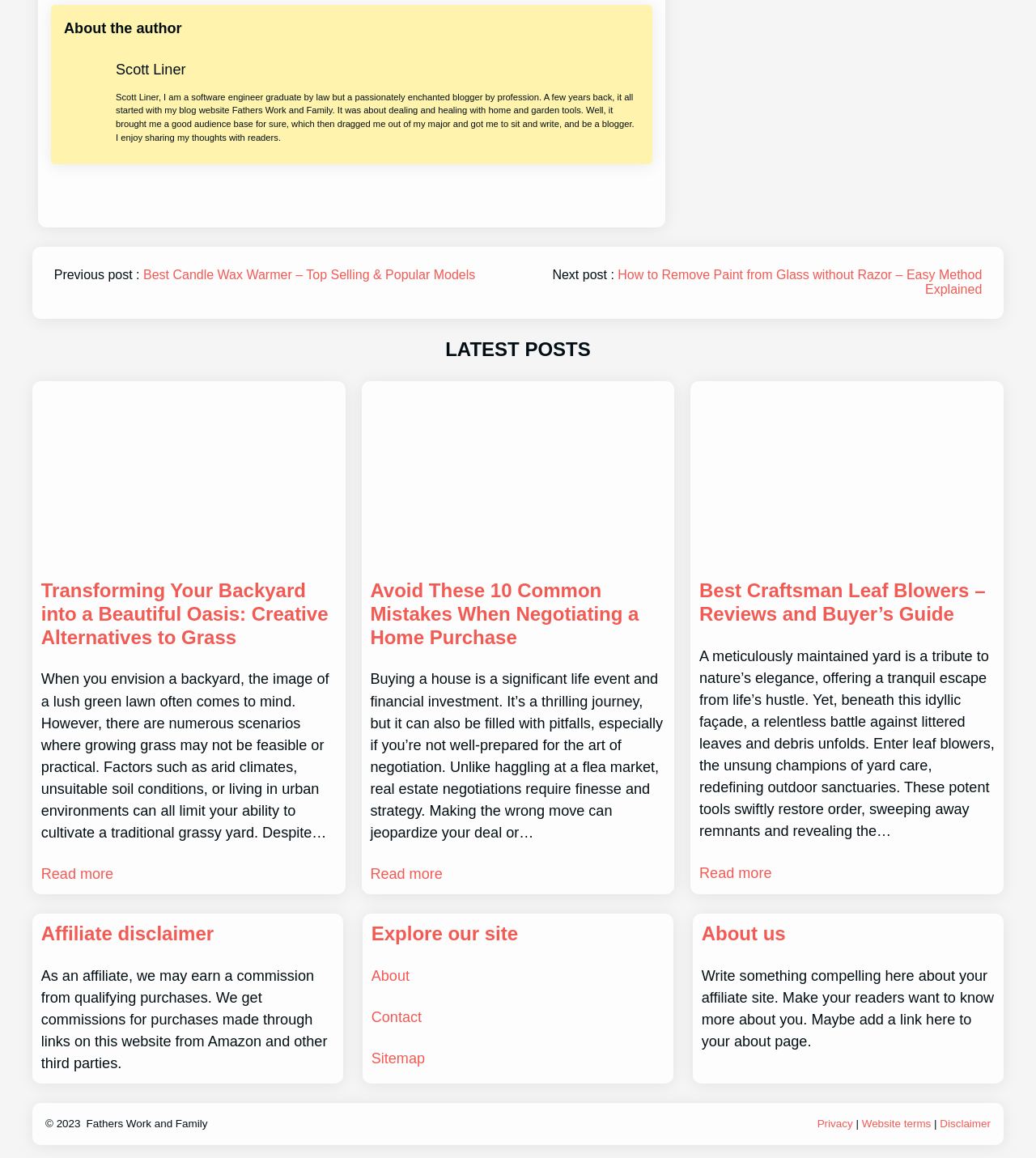What is the title of the first latest post?
Please provide a single word or phrase answer based on the image.

Transforming Your Backyard